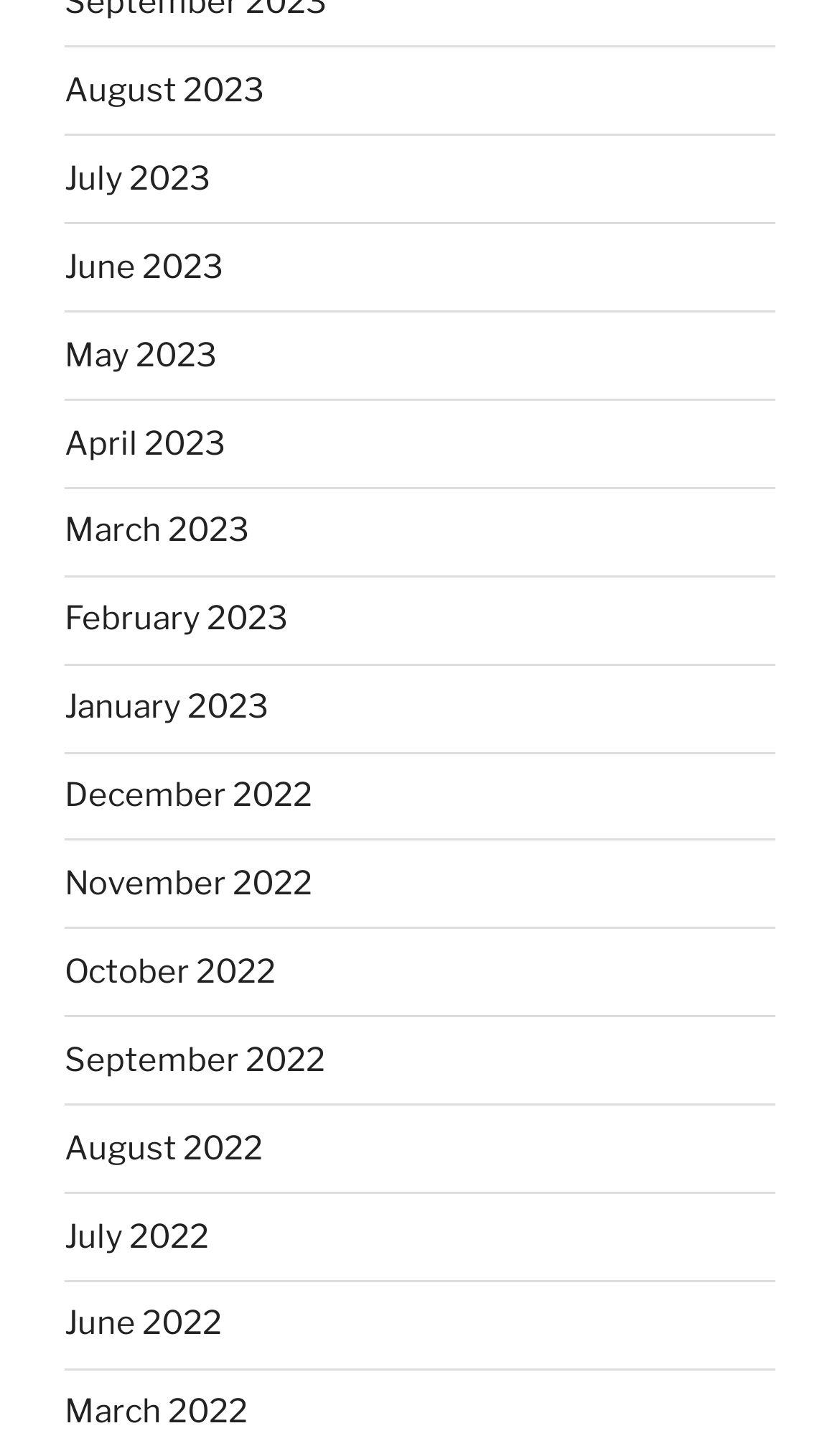Analyze the image and give a detailed response to the question:
What is the earliest month listed?

I looked at the list of links and found that the last link, which is at the bottom of the list, is 'March 2022', indicating that it is the earliest month listed.